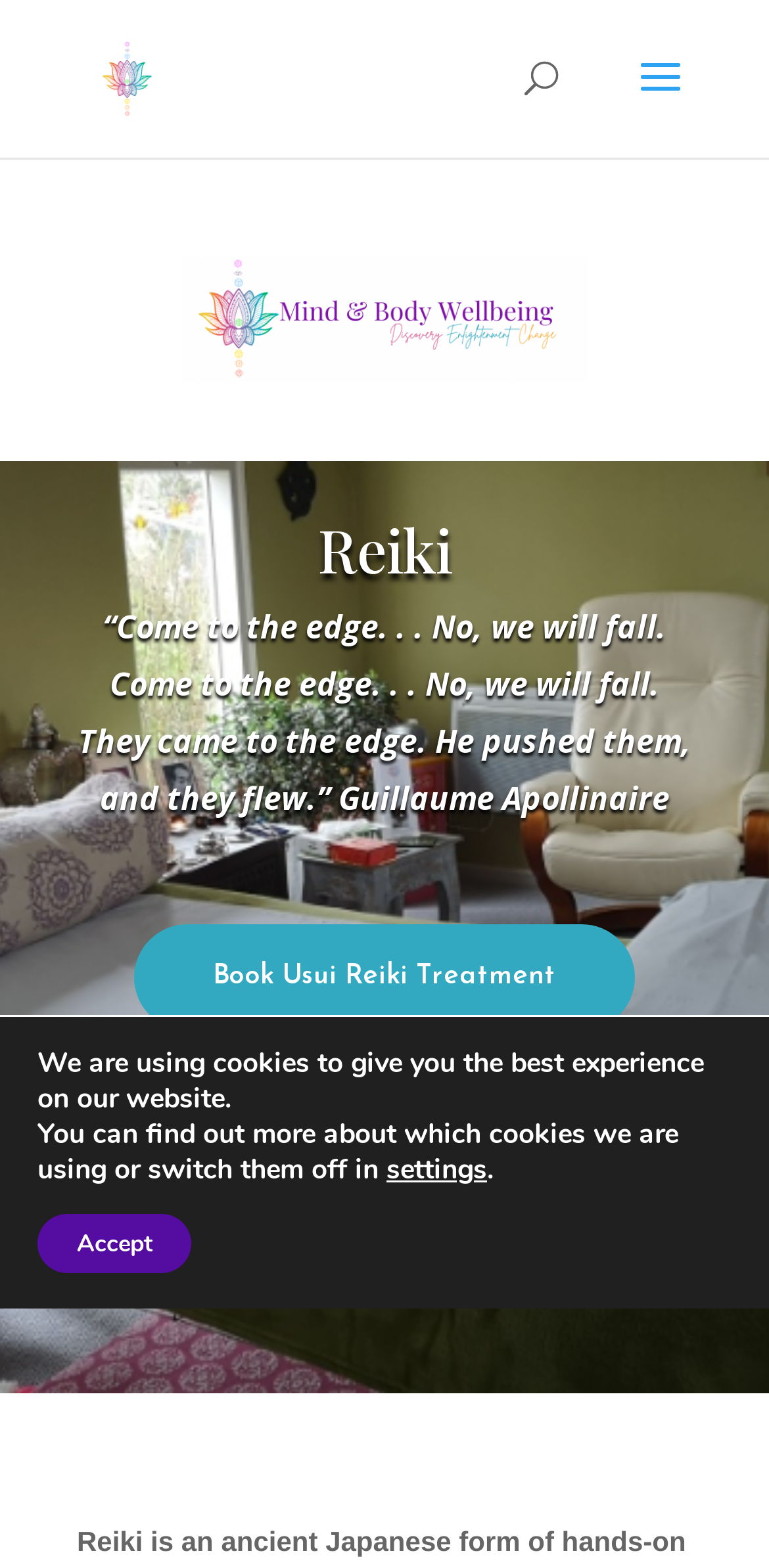Create a full and detailed caption for the entire webpage.

The webpage is about Reiki and Mind & Body Wellbeing. At the top left, there is a link and an image with the text "Mind & Body Wellbeing". Below this, there is a search bar that spans across most of the width of the page. 

Above the middle of the page, there is a large heading that reads "Reiki". Below the heading, there is a quote from Guillaume Apollinaire that takes up most of the width of the page. 

On the right side of the page, there are two links, one for "Book Usui Reiki Treatment 5" and another for "Reiki Training Courses 5". These links are positioned vertically, with the first one above the second.

At the bottom of the page, there is a GDPR Cookie Banner that spans the entire width of the page. Within the banner, there are two paragraphs of text that explain the use of cookies on the website. To the right of the text, there are two buttons, one for "settings" and another for "Accept".